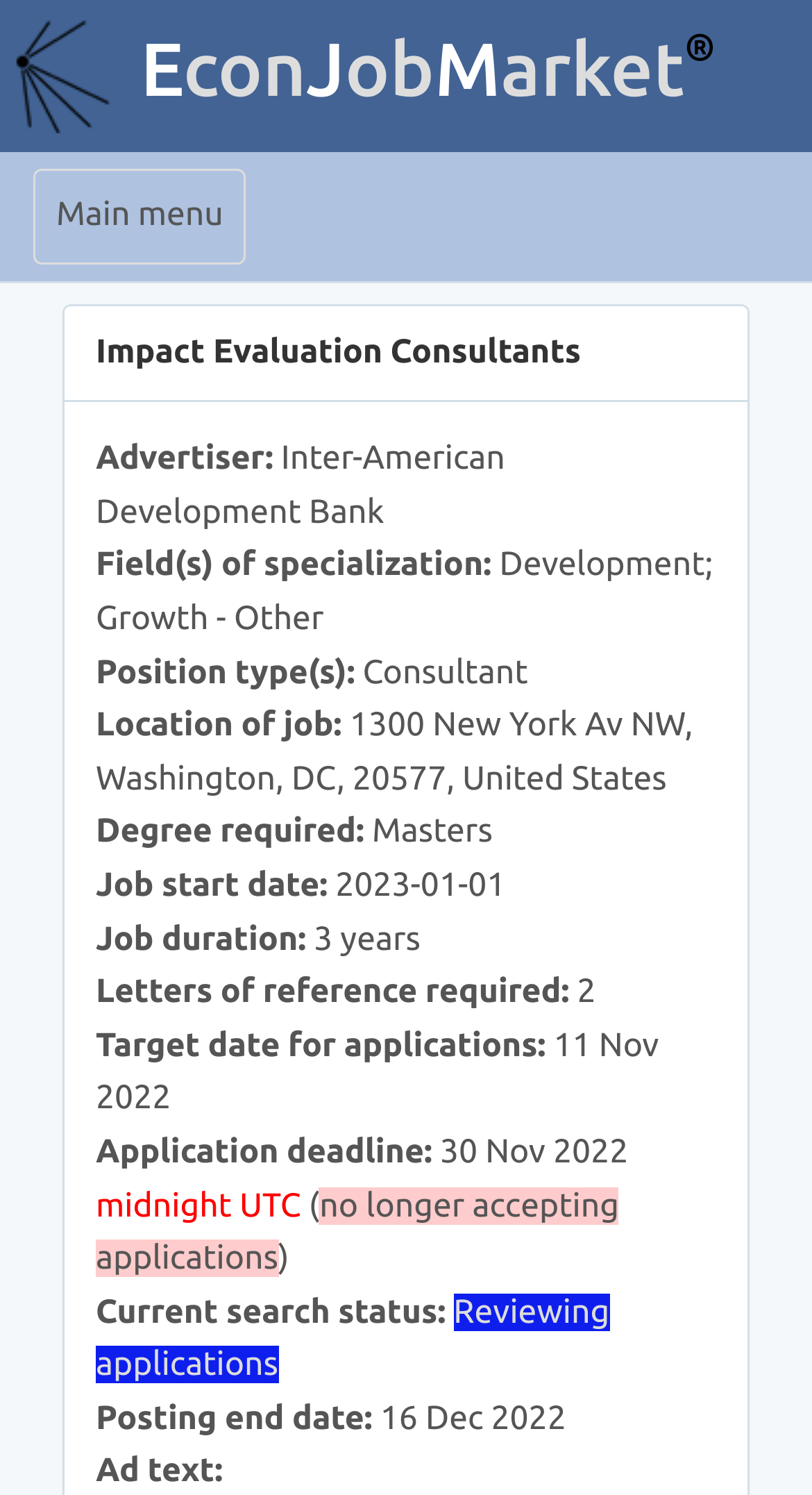Give a concise answer of one word or phrase to the question: 
What is the current search status of the job?

Reviewing applications